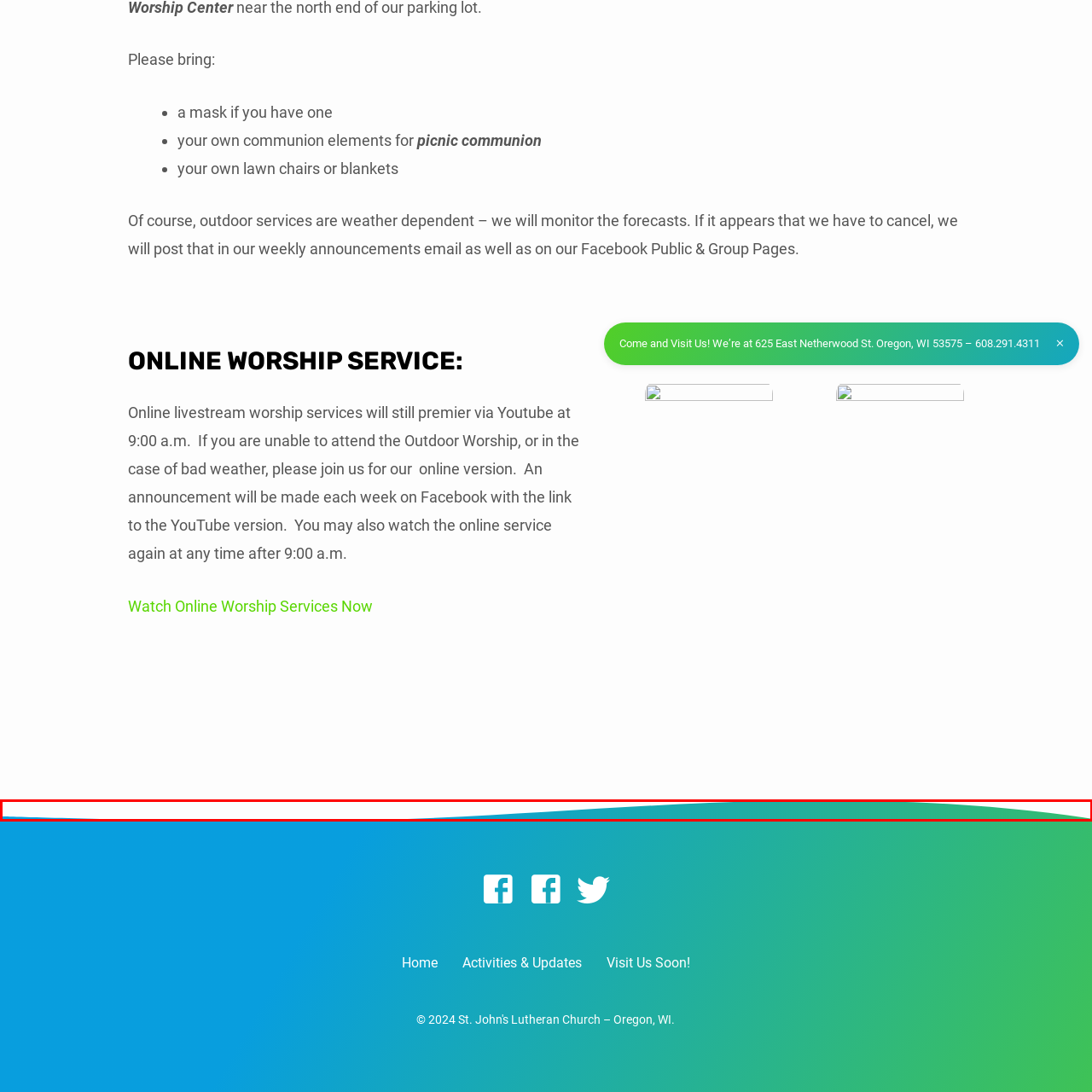Carefully scrutinize the image within the red border and generate a detailed answer to the following query, basing your response on the visual content:
What items are attendees encouraged to bring?

The image highlights essential items to bring, including masks, personal communion elements, and lawn chairs or blankets for comfort, to ensure attendees are prepared for the outdoor worship event.